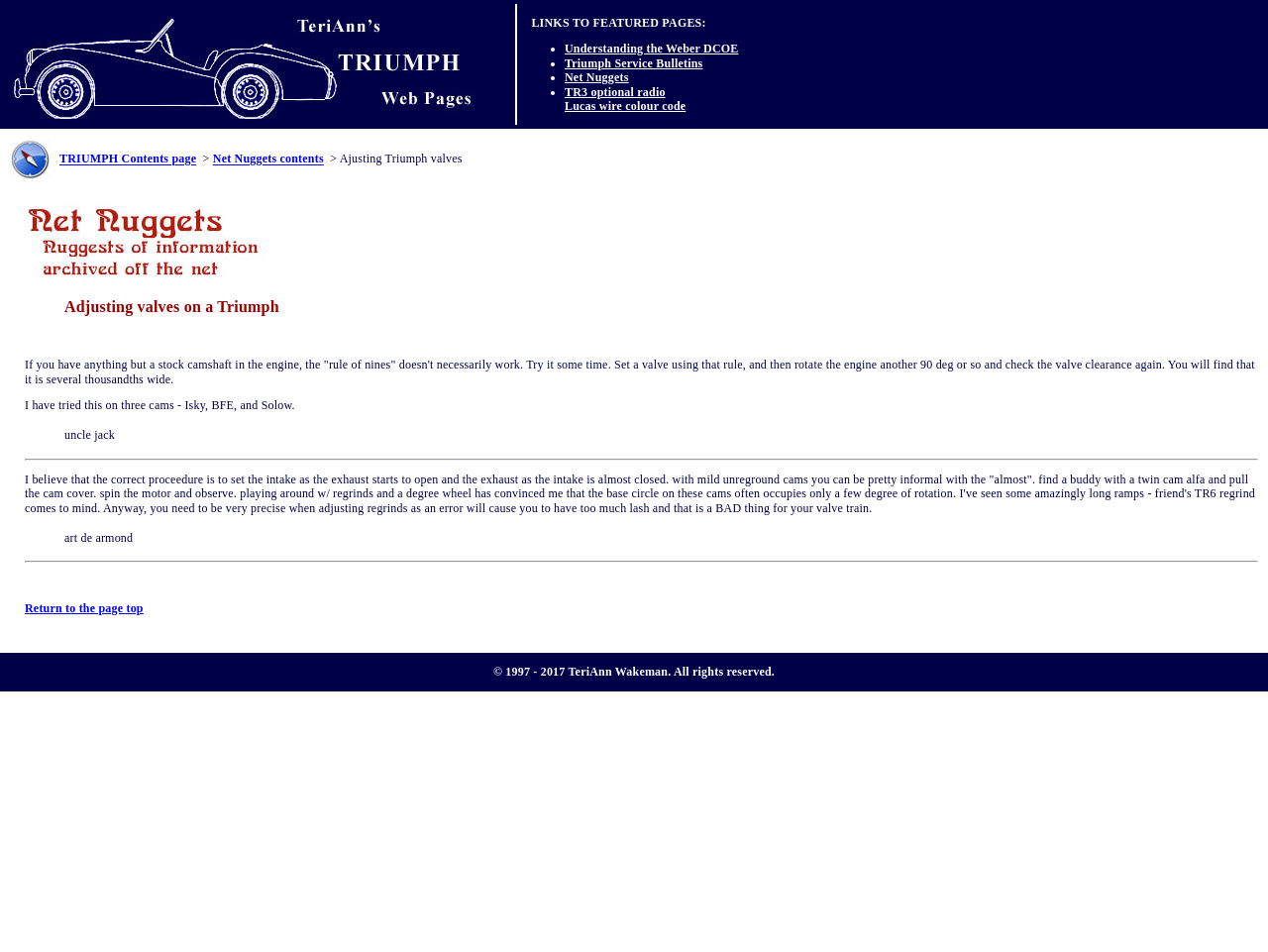Find the bounding box coordinates for the HTML element specified by: "Net Nuggets".

[0.445, 0.074, 0.496, 0.089]